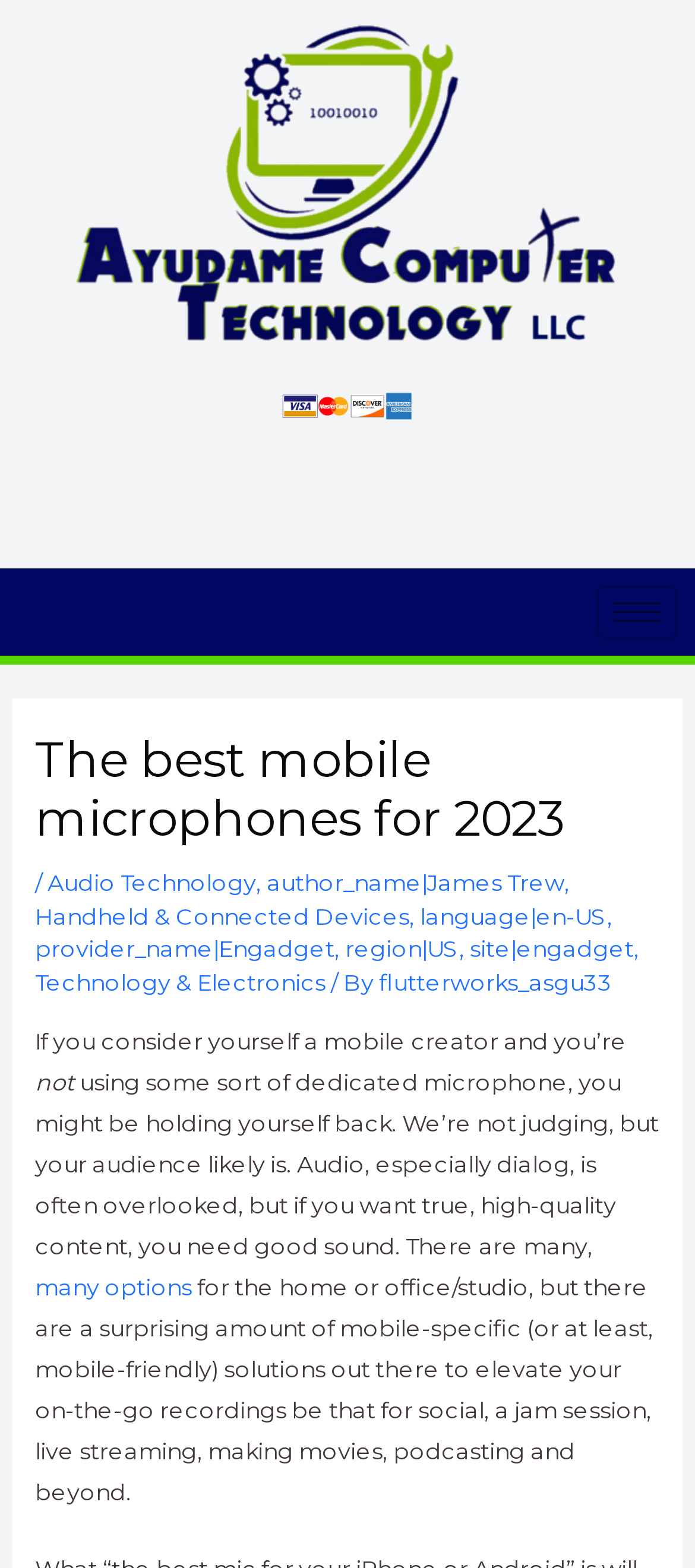Identify the bounding box coordinates for the UI element described as: "Handheld & Connected Devices".

[0.05, 0.576, 0.589, 0.593]